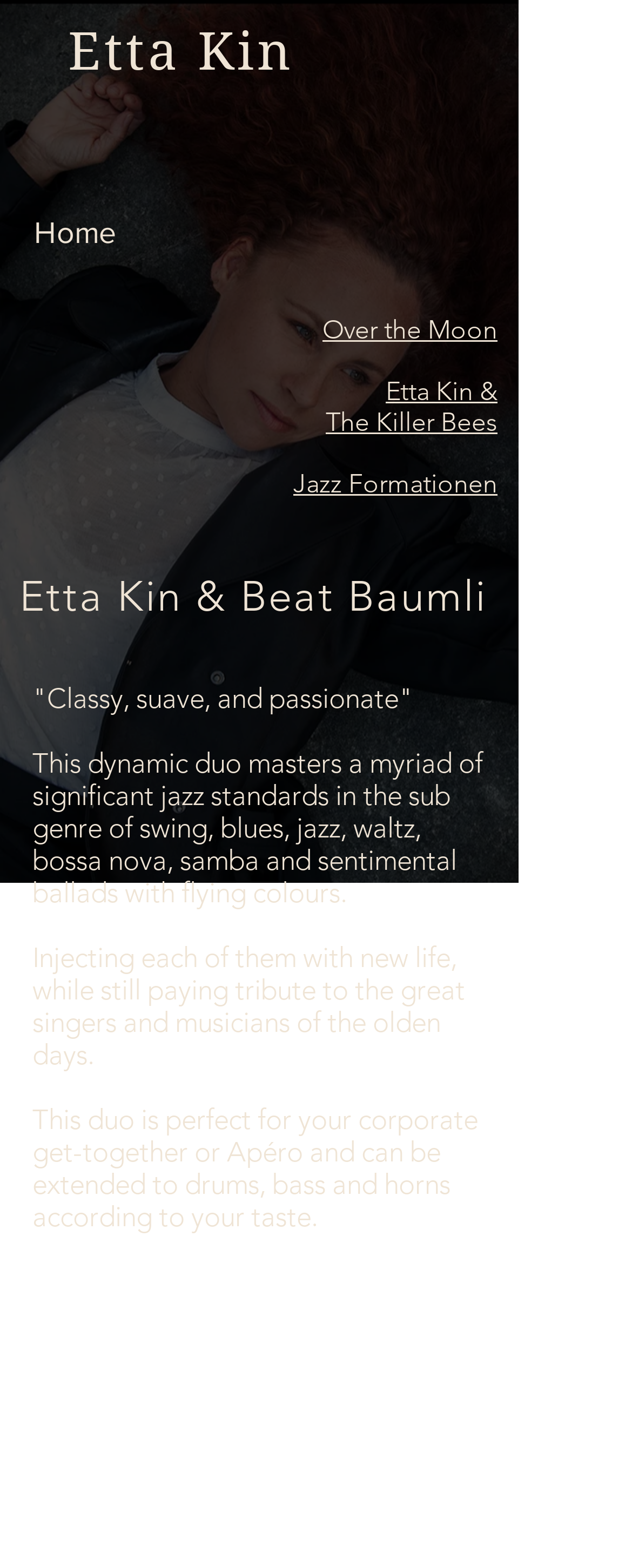Identify the bounding box coordinates for the UI element that matches this description: "Home".

[0.054, 0.132, 0.362, 0.166]